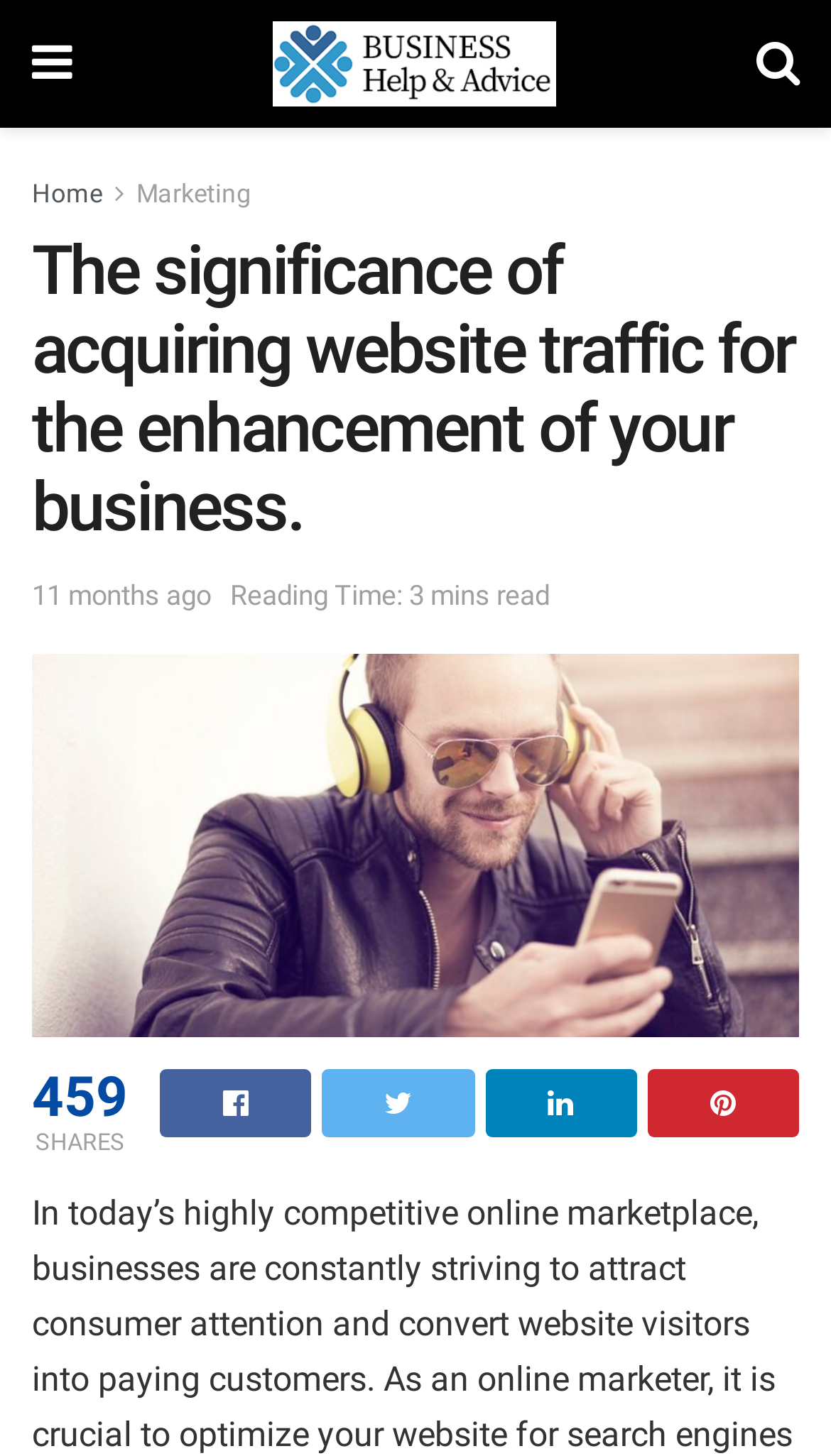Produce a meticulous description of the webpage.

The webpage appears to be an article or blog post focused on the importance of acquiring website traffic for business growth. At the top left, there is a small icon () and a link to "Business Help and Advice" with an accompanying image. On the top right, there is another icon ().

Below the top section, there is a navigation menu with links to "Home" and "Marketing". The main heading of the article, "The significance of acquiring website traffic for the enhancement of your business," is prominently displayed.

Under the heading, there is a link to the article's publication date, "11 months ago", and a note indicating the reading time, "3 mins read". The article's title is repeated as a link, accompanied by an image.

Further down, there is a counter displaying the number of shares, "459", and a label "SHARES". Below this, there are four social media sharing links, represented by icons (, , , and ).

Overall, the webpage is structured to provide easy navigation and highlight the main topic of the article, with clear headings and concise text.